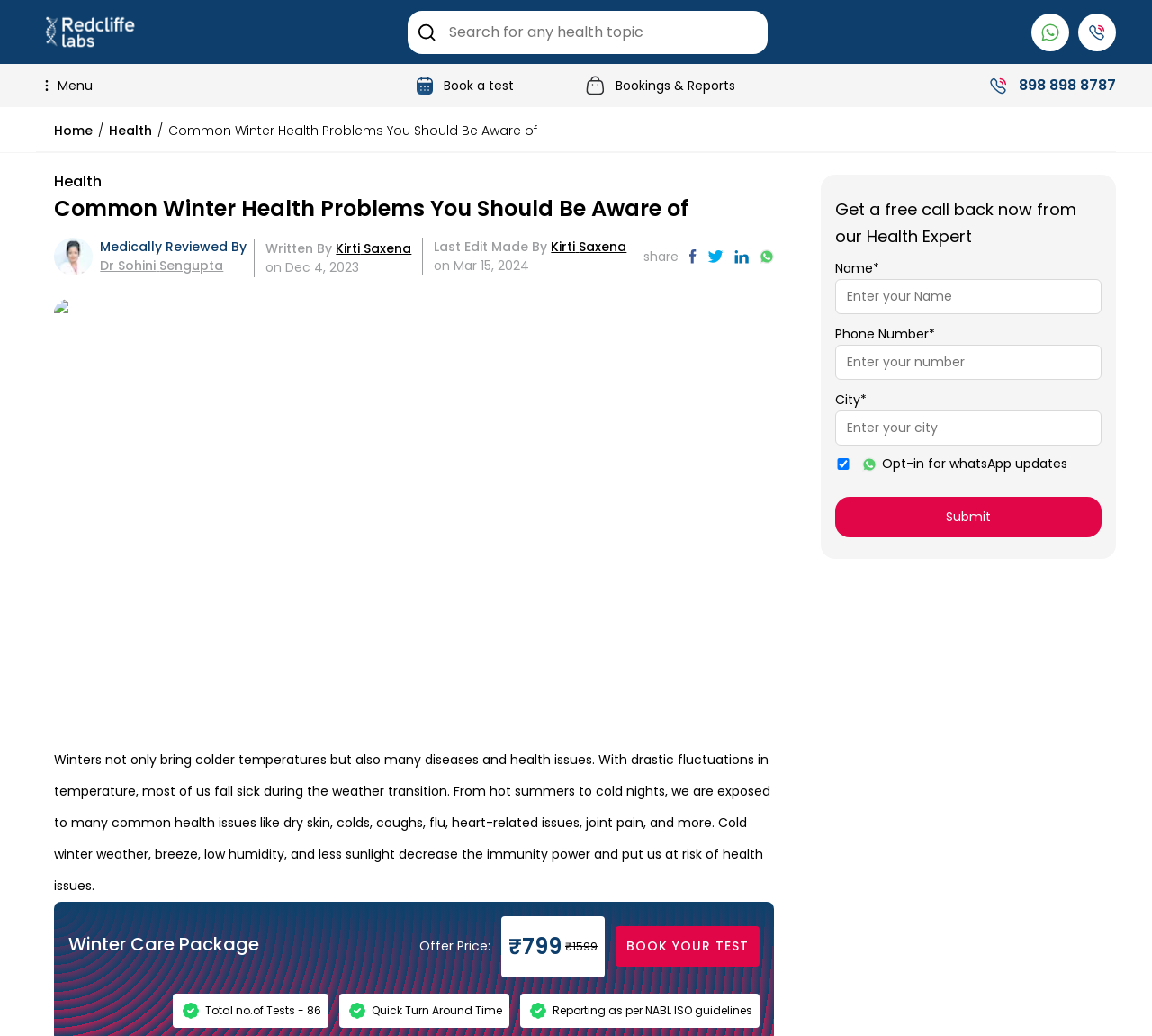Analyze the image and provide a detailed answer to the question: What is the topic of the webpage?

The topic of the webpage can be inferred from the heading 'Common Winter Health Problems You Should Be Aware of' and the content of the webpage which discusses various health issues that occur during winter.